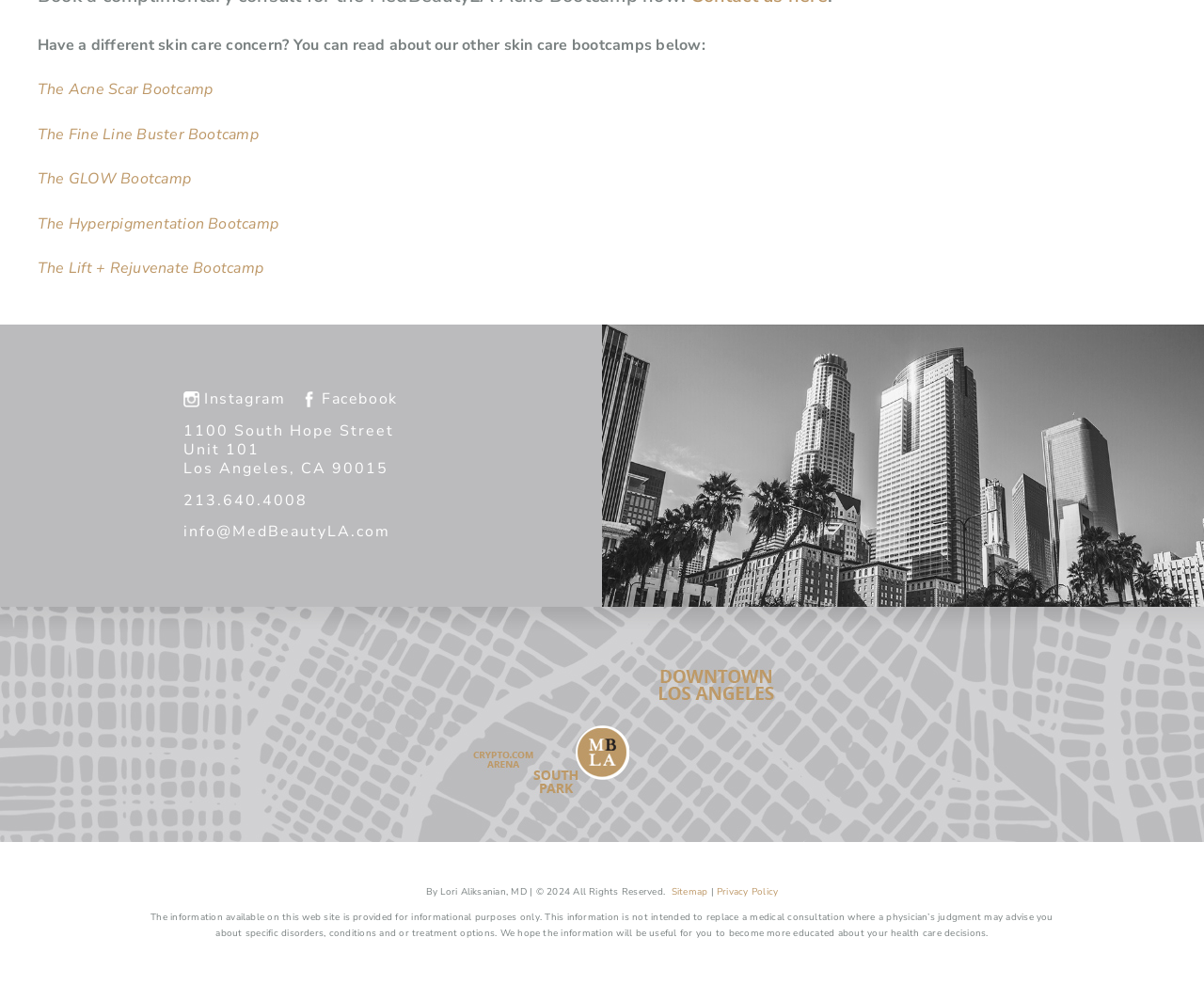Refer to the screenshot and give an in-depth answer to this question: What is the name of the doctor who wrote the content?

I found the name of the doctor at the bottom of the webpage, where it says 'By Lori Aliksanian, MD | © 2024 All Rights Reserved.'